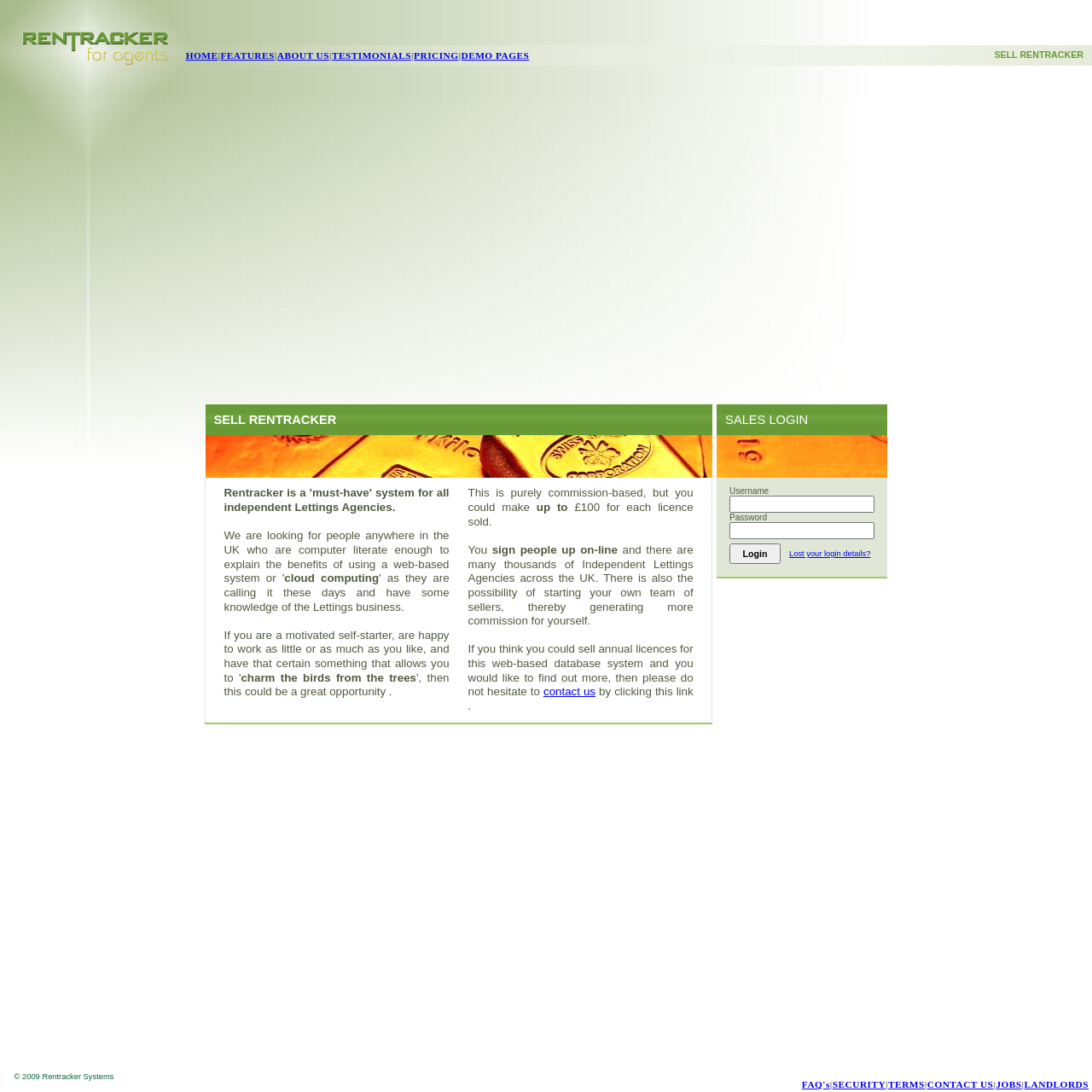Describe the entire webpage, focusing on both content and design.

The webpage is about Rentracker, a rental property management system. At the top, there is a navigation bar with links to HOME, FEATURES, ABOUT US, TESTIMONIALS, PRICING, and DEMO PAGES. On the right side of the navigation bar, there is a call-to-action button "SELL RENTRACKER".

Below the navigation bar, there is a main content area that takes up most of the page. The content is divided into two columns. The left column has a heading "SELL RENTRACKER" and a subheading "SALES LOGIN". Below the subheading, there is a block of text that describes the opportunity to sell Rentracker licenses to independent Lettings Agencies in the UK. The text explains the benefits of the system and the potential earnings for salespeople.

On the right side of the main content area, there is a login form with fields for username and password, and a "Login" button. Below the login form, there is a link to "Lost your login details?".

There are no images on the page. The overall layout is simple and easy to navigate, with a clear hierarchy of headings and content.